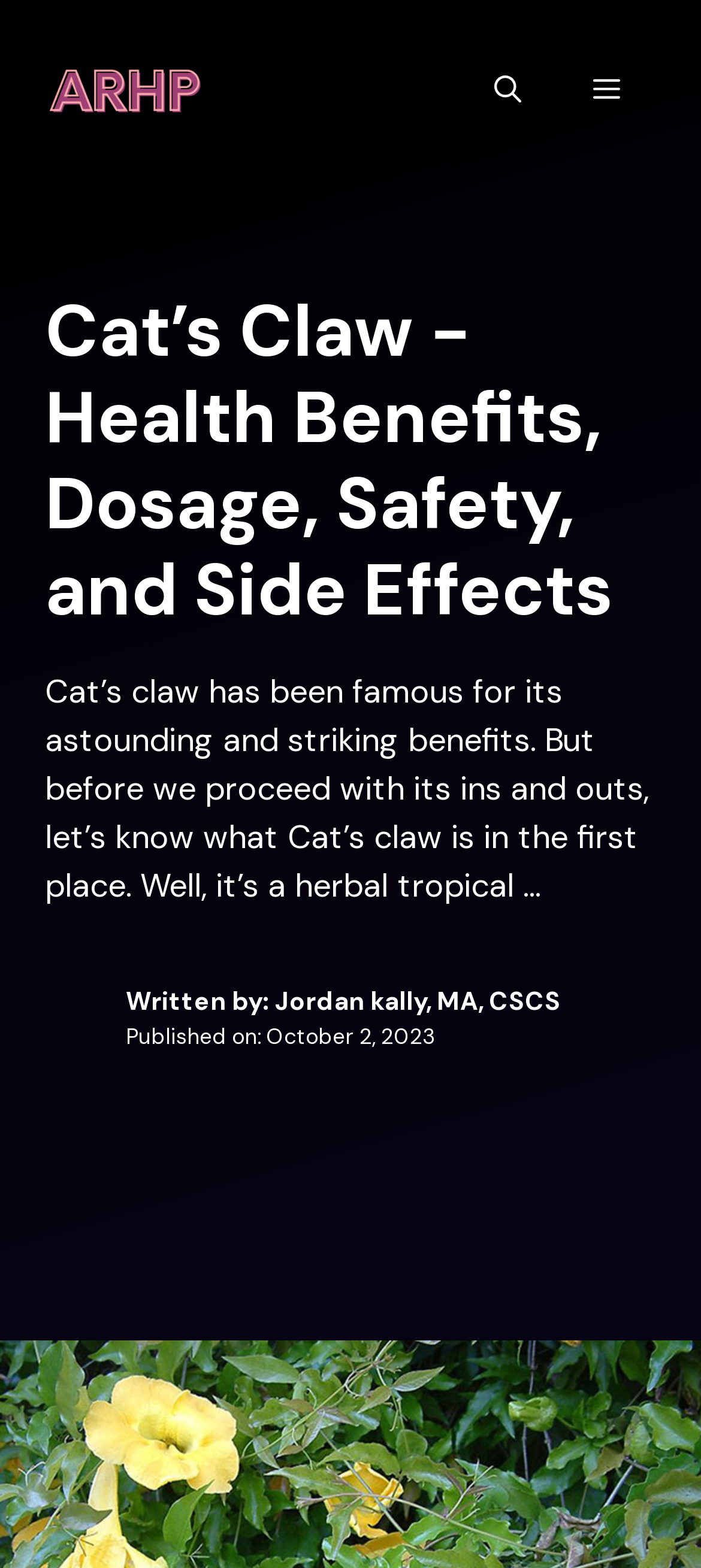Ascertain the bounding box coordinates for the UI element detailed here: "Tools Pro Kit". The coordinates should be provided as [left, top, right, bottom] with each value being a float between 0 and 1.

None